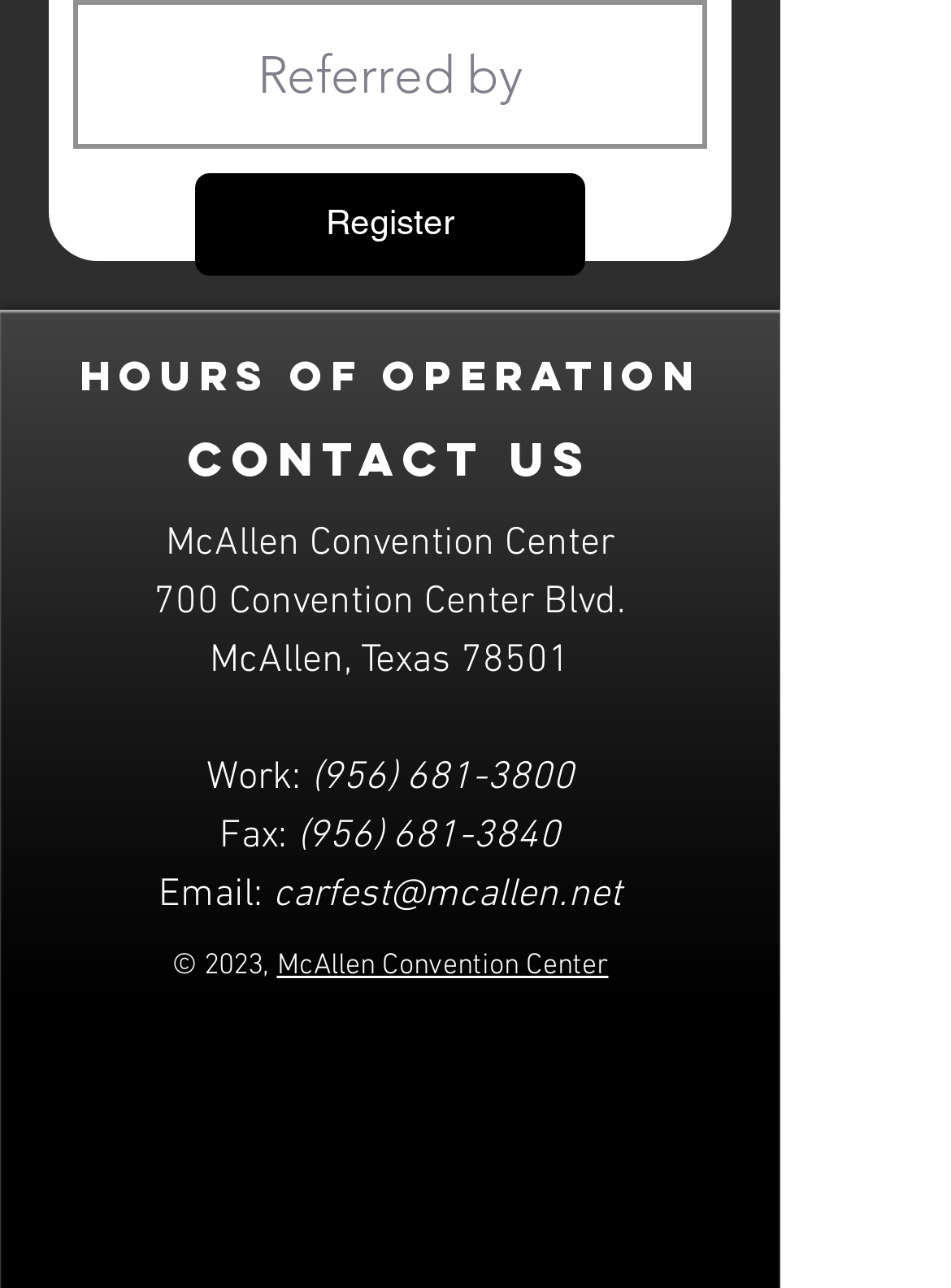What is the fax number? Based on the image, give a response in one word or a short phrase.

(956) 681-3840